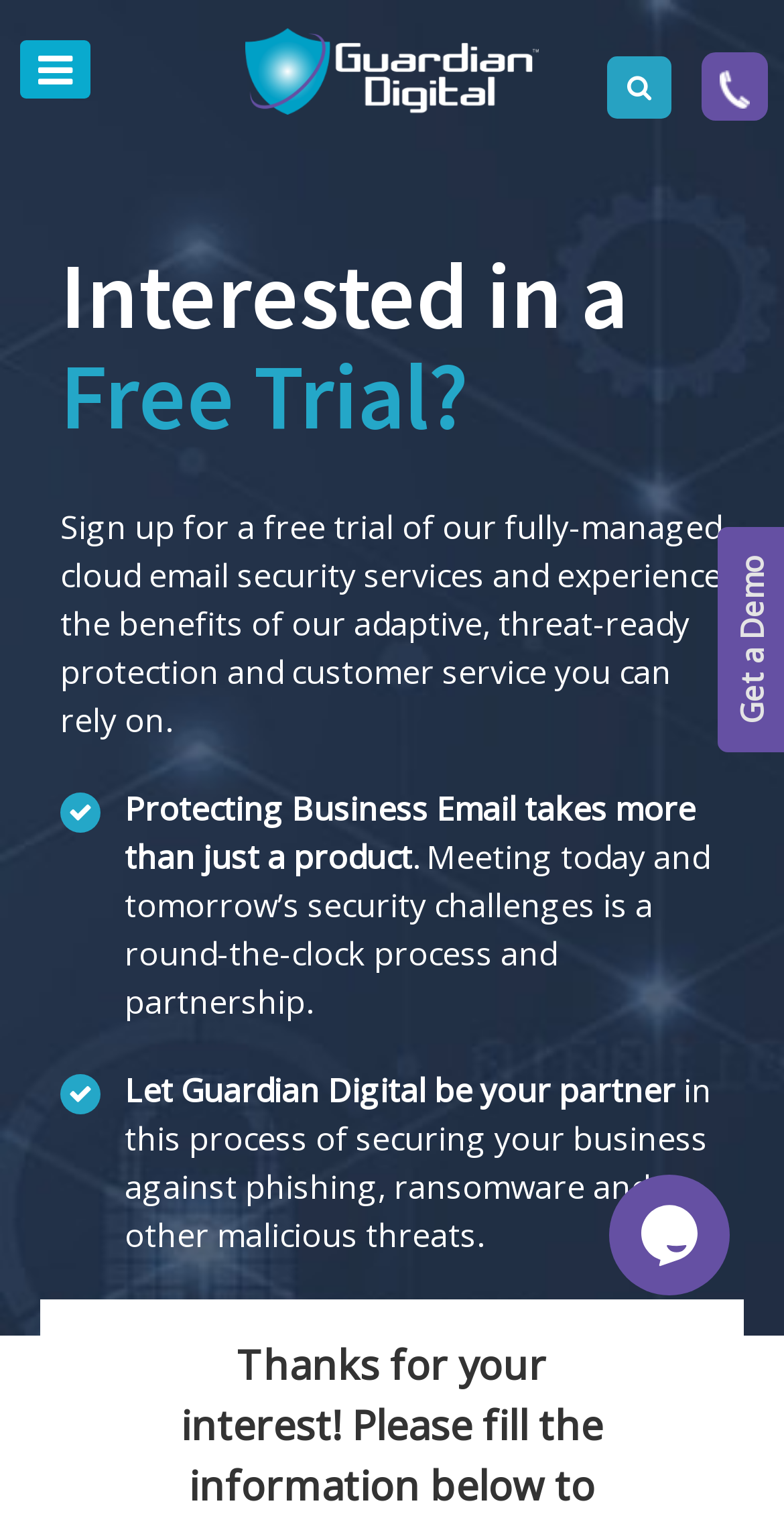What is the theme of the webpage?
Refer to the image and answer the question using a single word or phrase.

Email security